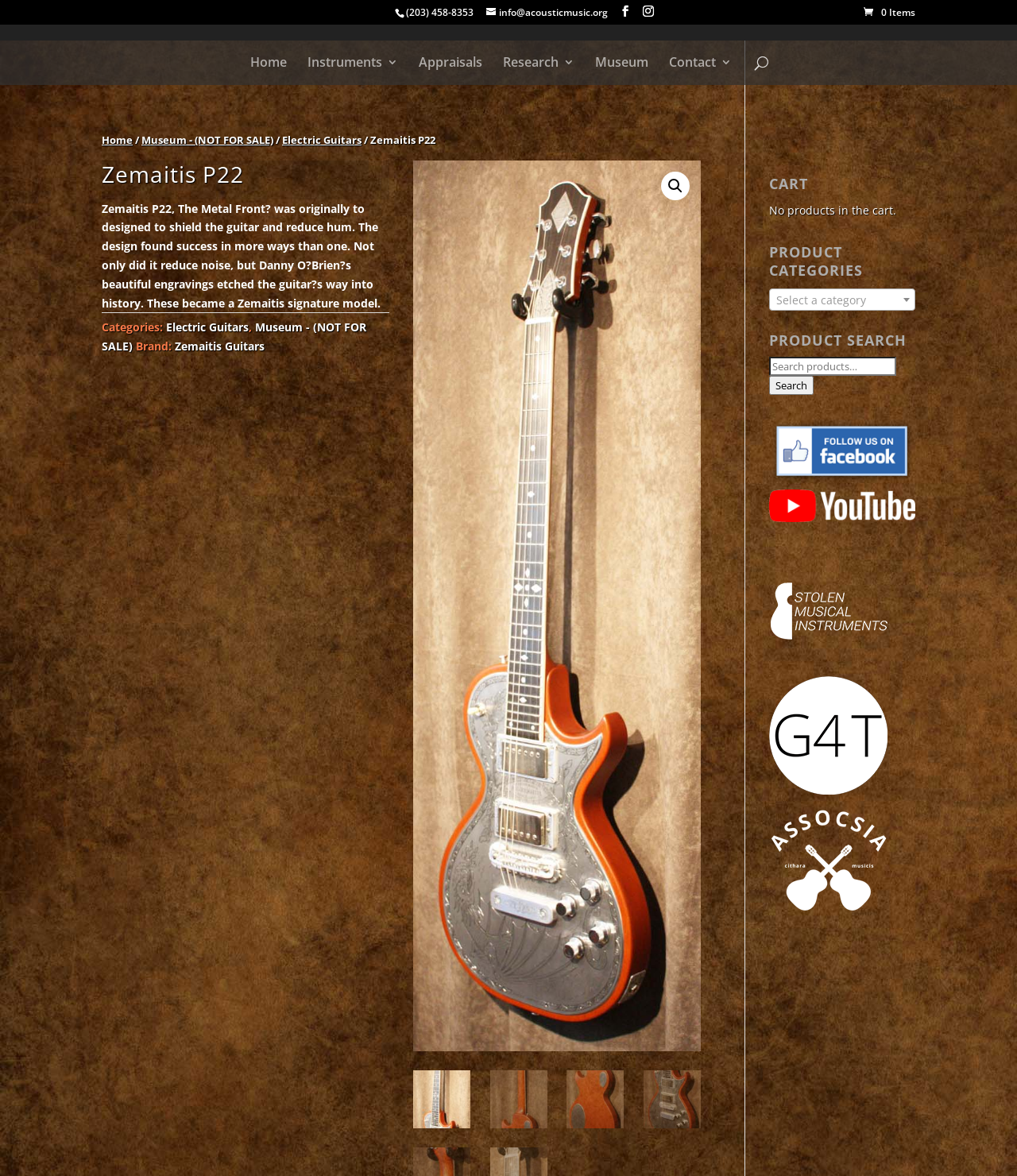Using floating point numbers between 0 and 1, provide the bounding box coordinates in the format (top-left x, top-left y, bottom-right x, bottom-right y). Locate the UI element described here: alt="AcousticMusic.Org on YouTube"

[0.756, 0.434, 0.9, 0.447]